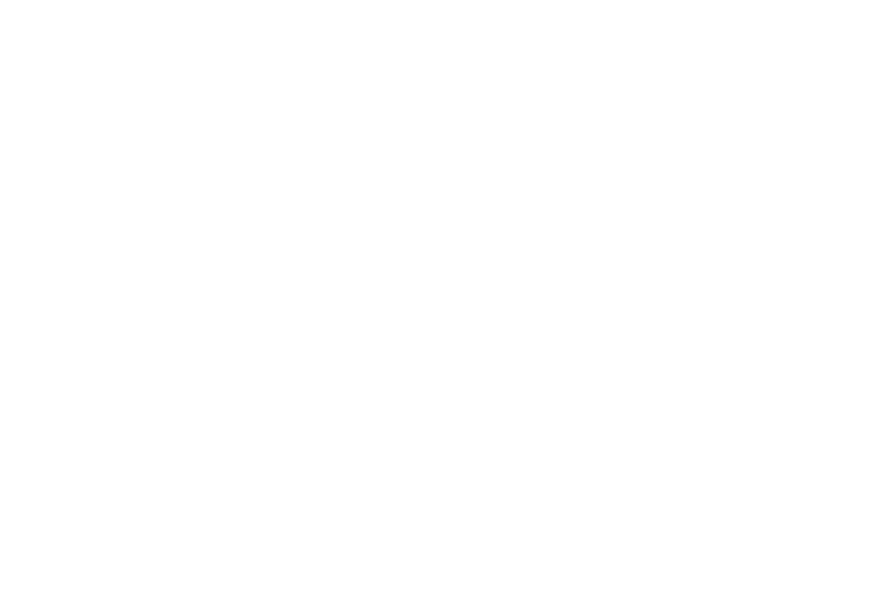What is the expected outcome of the renovation?
Using the information from the image, answer the question thoroughly.

The vibrant scene hints at the future potential of the shopping center, promising a revitalized shopping experience for visitors, with enhanced customer areas and new retail spaces.